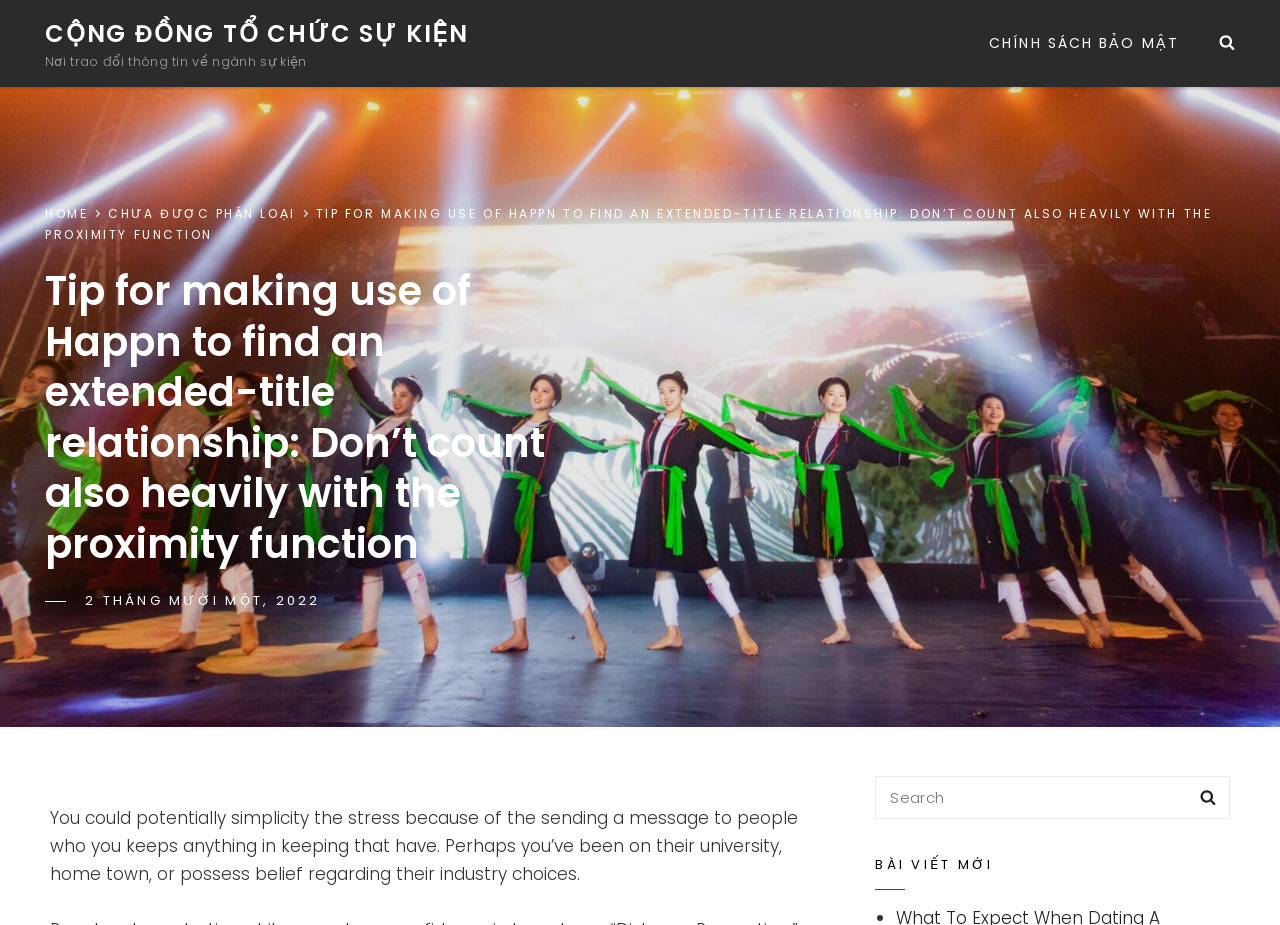Illustrate the webpage with a detailed description.

This webpage appears to be a blog post or article page. At the top, there is a community name "CỘNG ĐỒNG TỔ CHỨC SỰ KIỆN" with a brief description "Nơi trao đổi thông tin về ngành sự kiện" (meaning "A place to exchange information about the event industry"). 

To the right of the community name, there is a primary navigation menu with a link to "CHÍNH SÁCH BẢO MẬT" (meaning "Privacy Policy"). Next to the navigation menu, there is a search button.

Below the community name, there are several links, including "HOME" and "CHƯA ĐƯỢC PHÂN LOẠI" (meaning "Uncategorized"). The main title of the article "Tip for making use of Happn to find an extended-title relationship: Don’t count also heavily with the proximity function" is displayed prominently.

The article content starts below the main title, with a posted date "2 THÁNG MƯỜI MỘT, 2022" (meaning "November 2, 2022") and the author's name "NGOMINHNGOC". The article text discusses tips for using Happn to find relationships.

At the bottom of the page, there is a search bar with a placeholder text "Search for:" and a search button. Above the search bar, there is a heading "BÀI VIẾT MỚI" (meaning "New Posts").